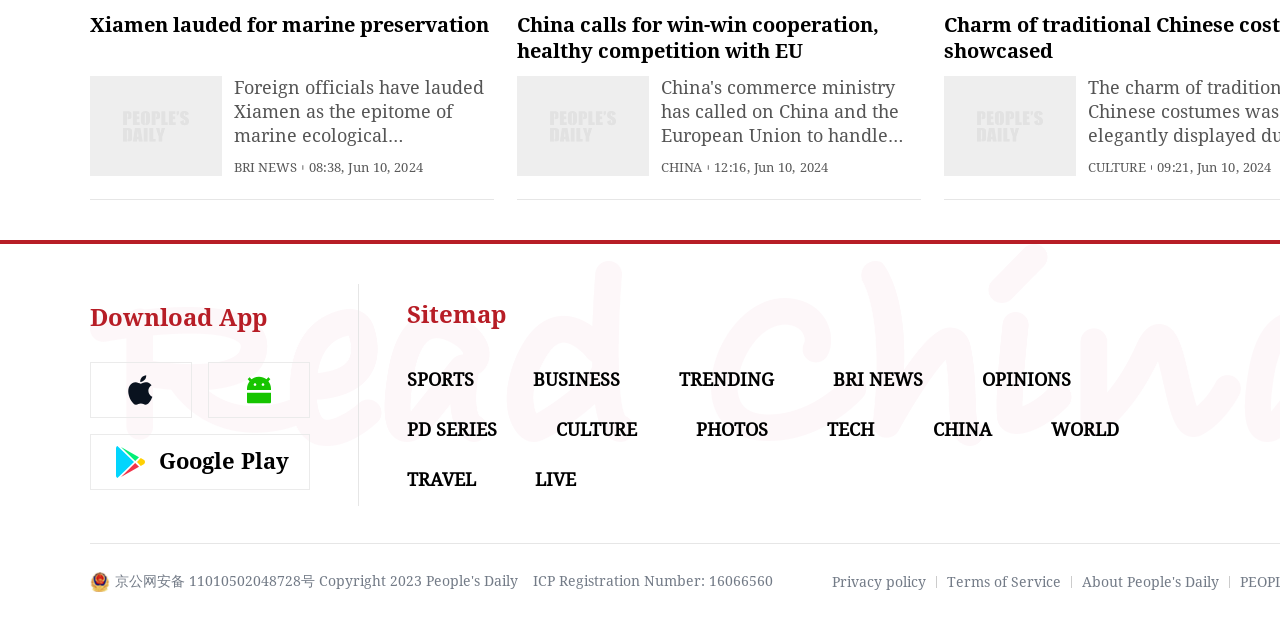Using floating point numbers between 0 and 1, provide the bounding box coordinates in the format (top-left x, top-left y, bottom-right x, bottom-right y). Locate the UI element described here: ICP Registration Number: 16066560

[0.416, 0.919, 0.604, 0.946]